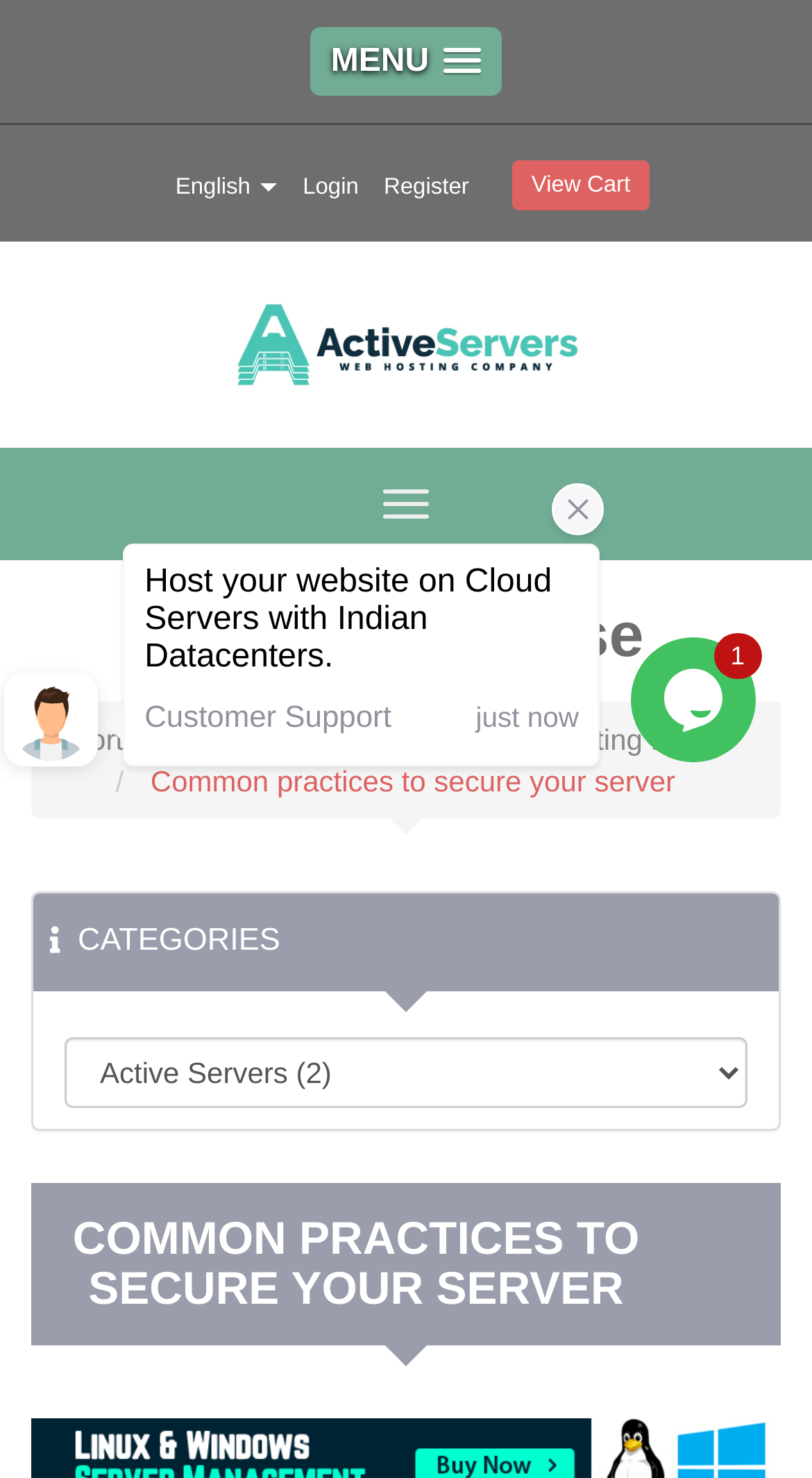Give a one-word or short phrase answer to this question: 
How many iframes are on the webpage?

2